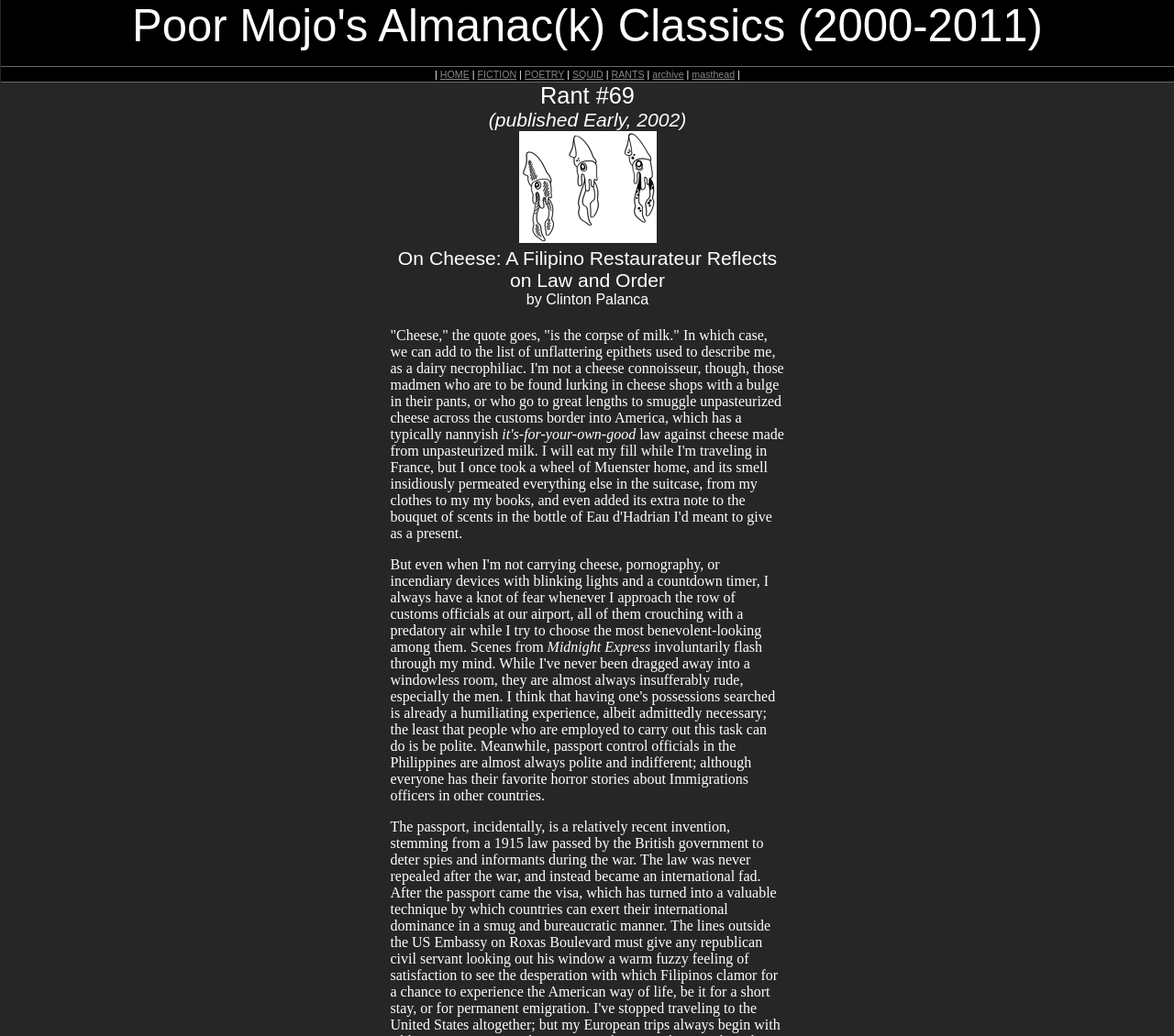Locate the bounding box coordinates of the element I should click to achieve the following instruction: "Learn more about Envibat".

None